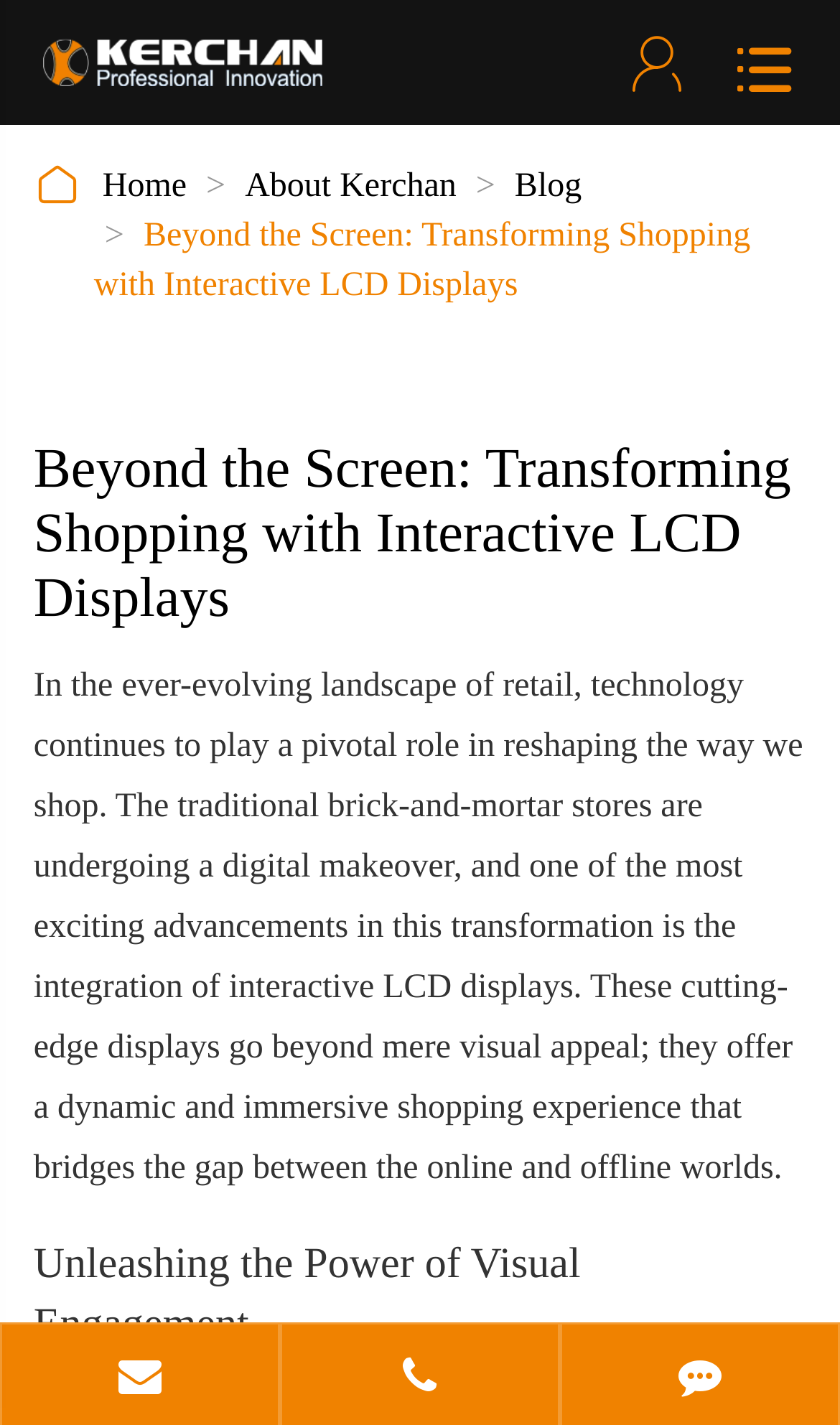Extract the main heading text from the webpage.

Beyond the Screen: Transforming Shopping with Interactive LCD Displays